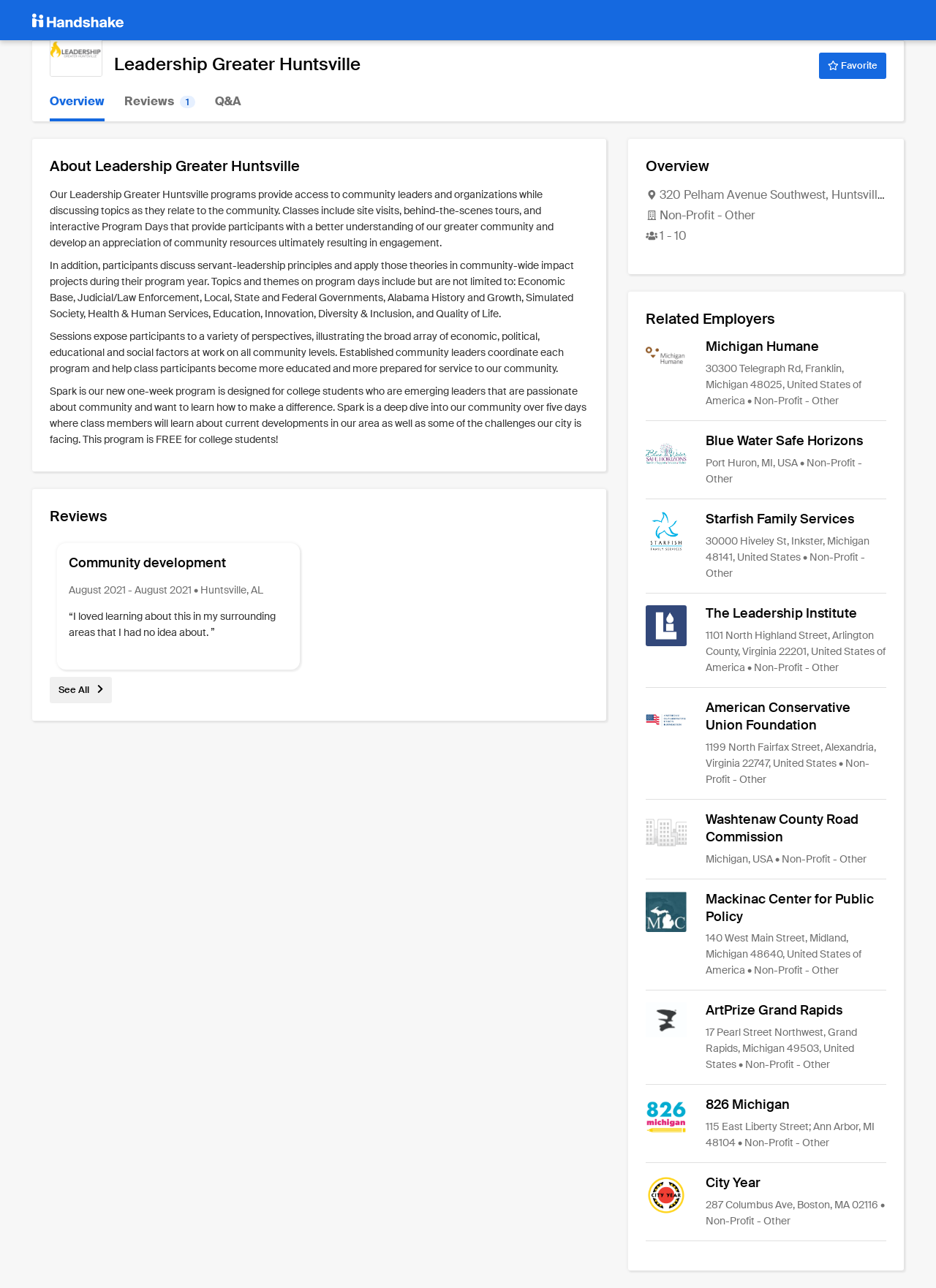Please identify the bounding box coordinates of the element that needs to be clicked to execute the following command: "View the 'Q&A' section". Provide the bounding box using four float numbers between 0 and 1, formatted as [left, top, right, bottom].

[0.23, 0.064, 0.258, 0.094]